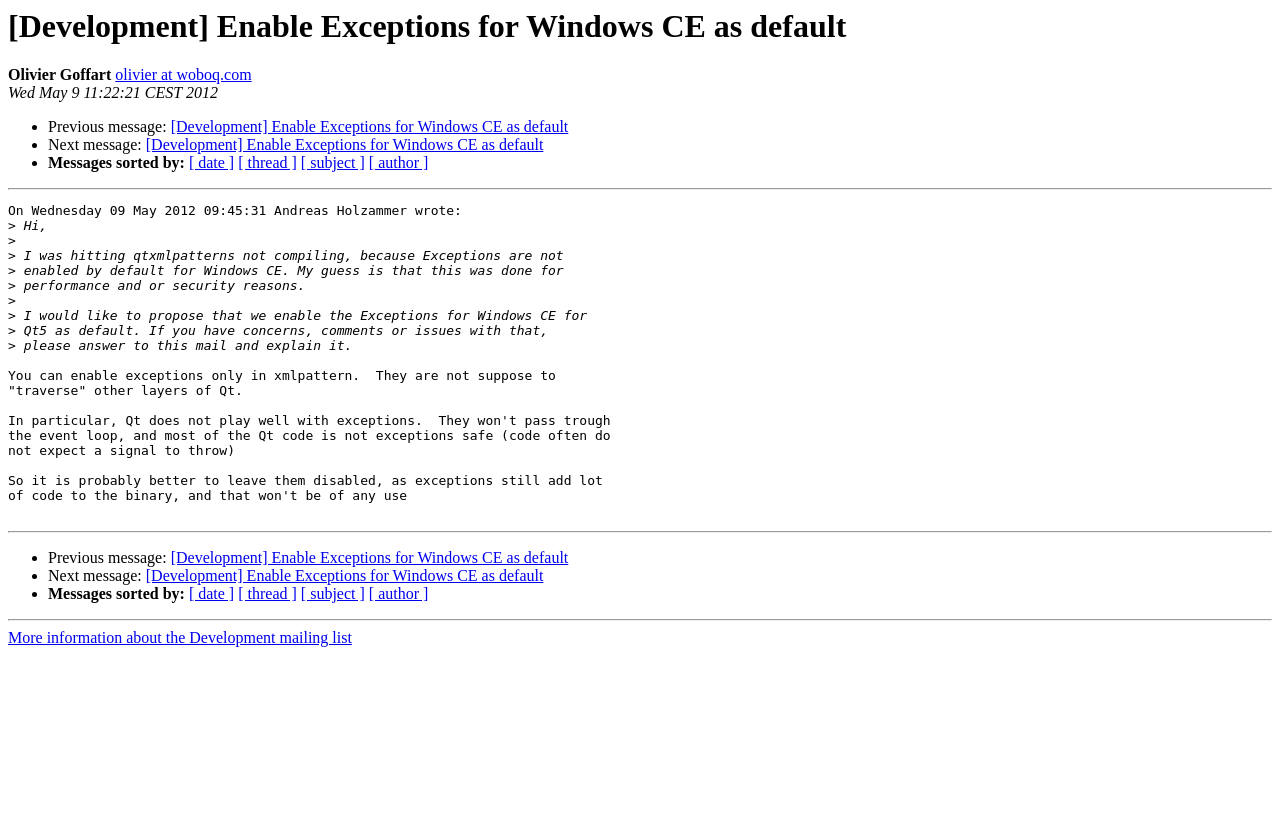How are messages sorted on this webpage?
Please give a detailed and elaborate answer to the question based on the image.

I found this information by looking at the links 'Messages sorted by:' followed by '[ date ]', '[ thread ]', '[ subject ]', and '[ author ]' which indicate that messages can be sorted by these different criteria.